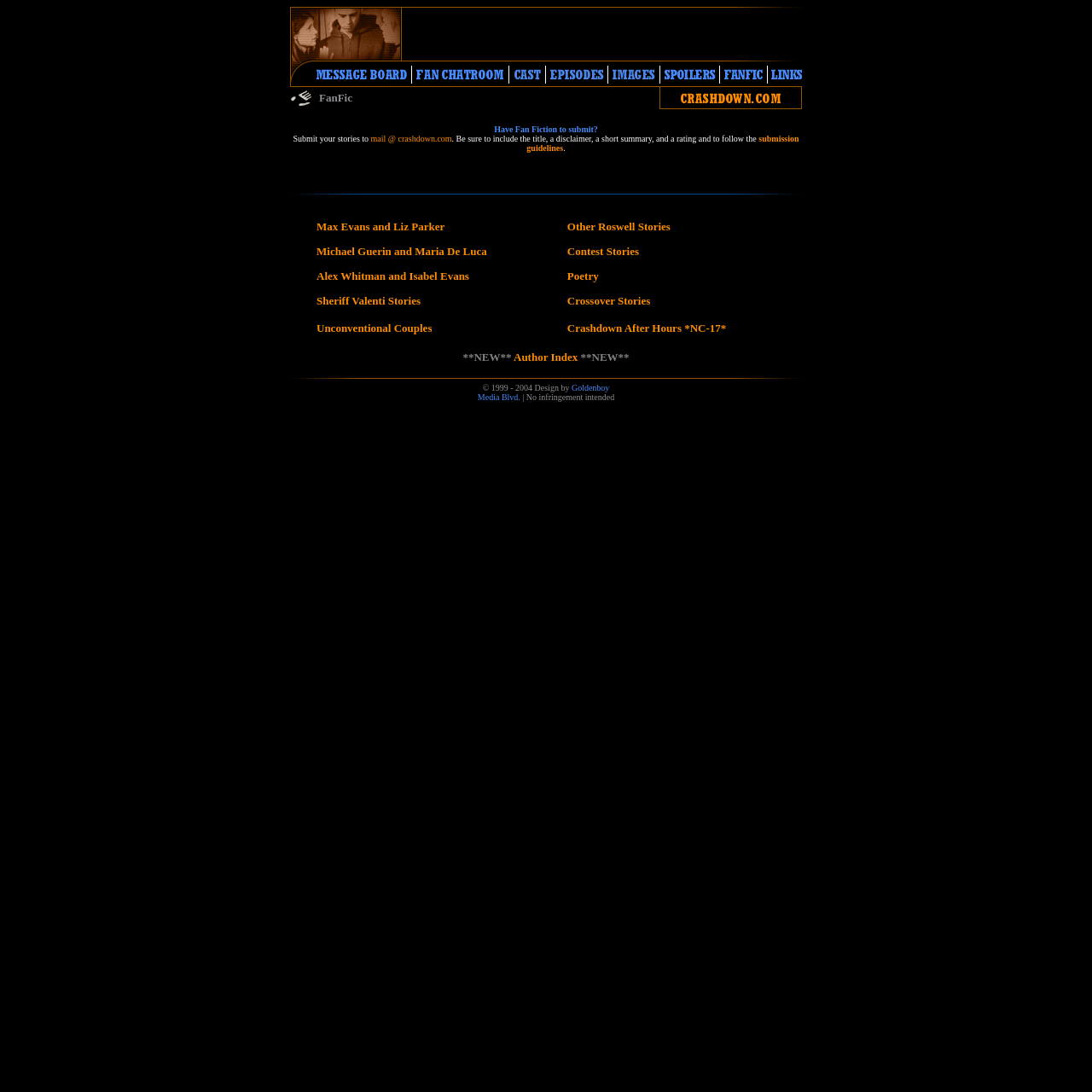Respond with a single word or short phrase to the following question: 
What is the main topic of this webpage?

Roswell FanFic